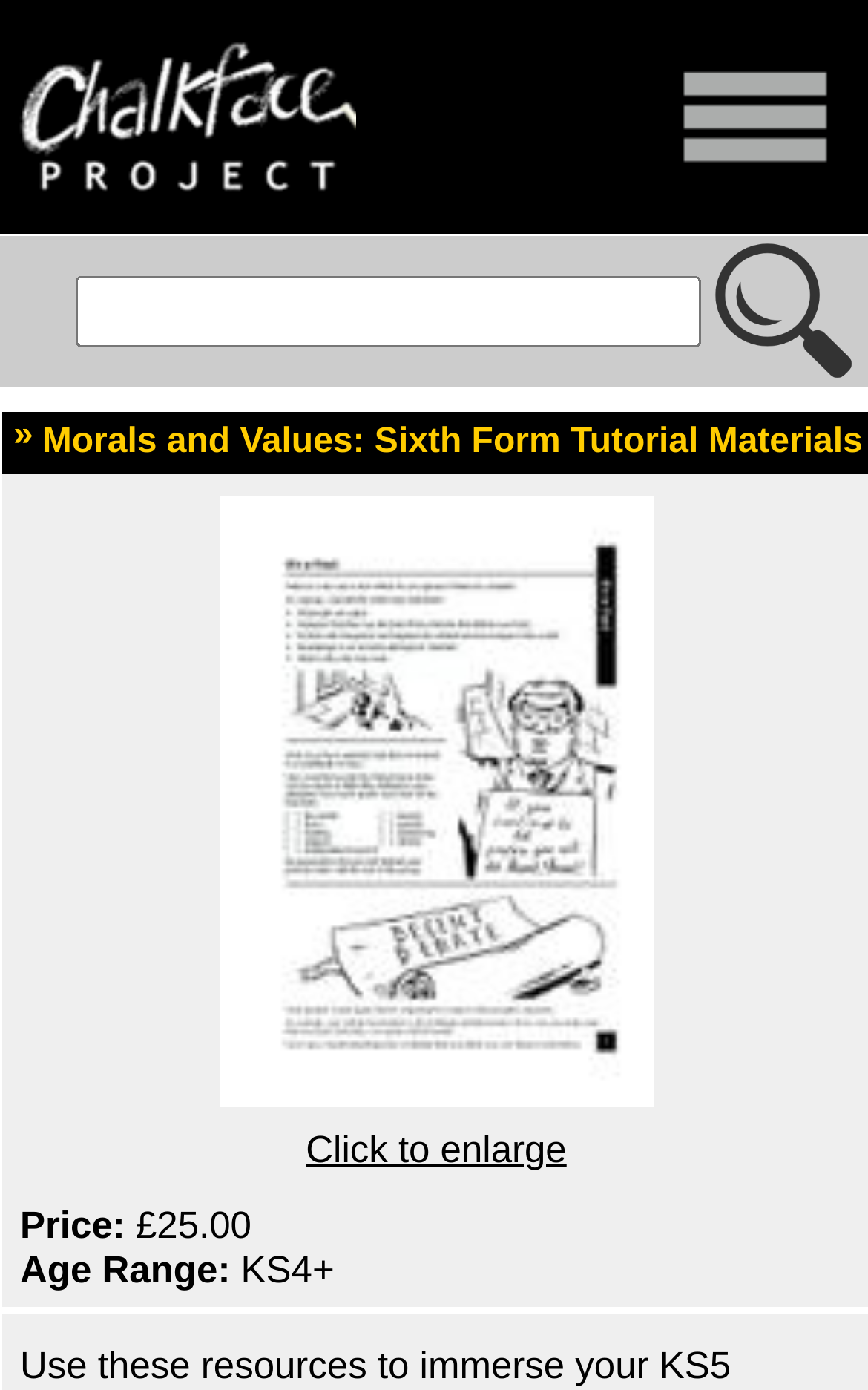Answer the question with a single word or phrase: 
What is the purpose of the button?

Submit